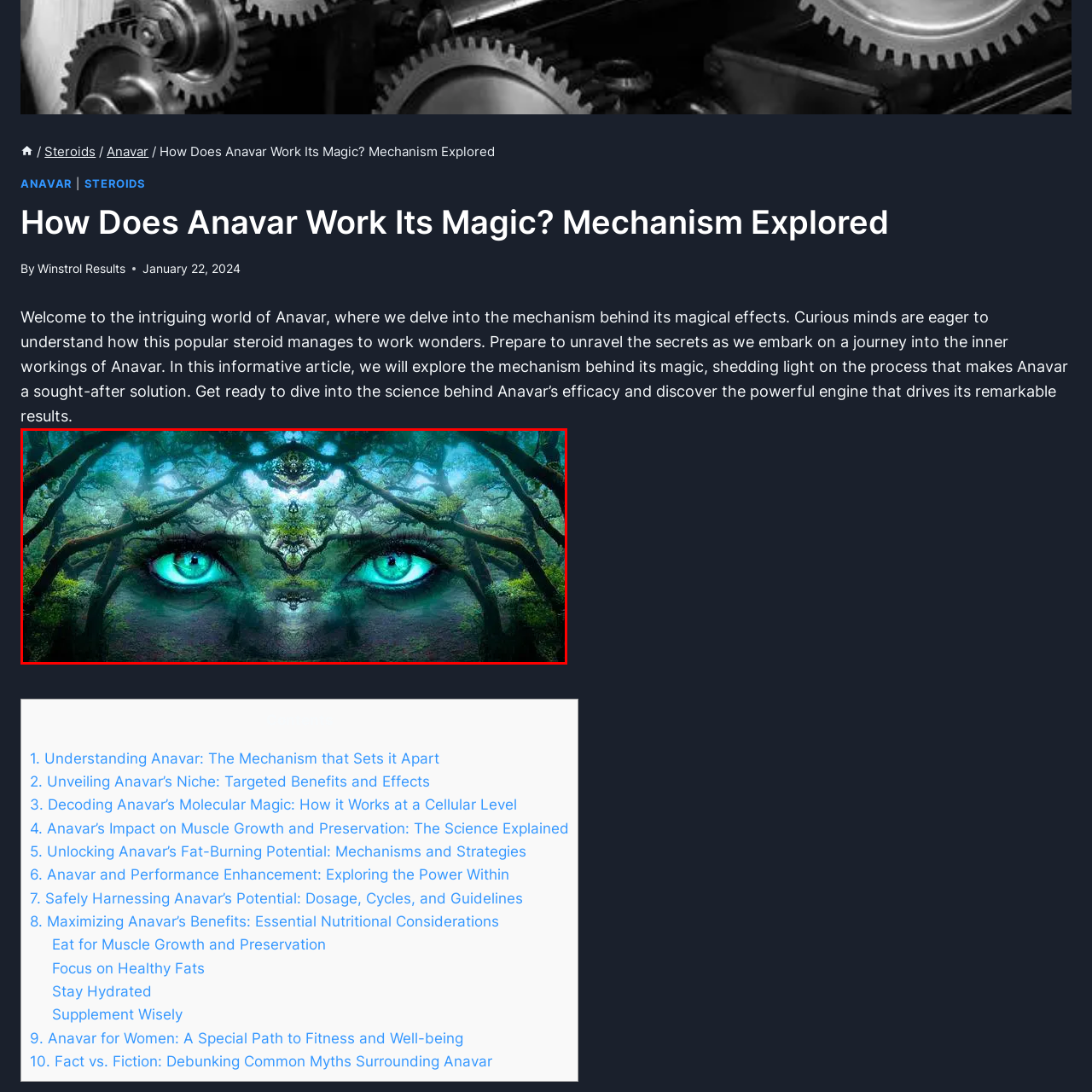What theme does the image embody?
Please analyze the image within the red bounding box and respond with a detailed answer to the question.

The caption states that the image embodies themes of wonder and introspection, making it a perfect accompaniment to a discussion on the intriguing mechanisms of life, which suggests that the image is meant to evoke feelings of wonder and introspection in the viewer.